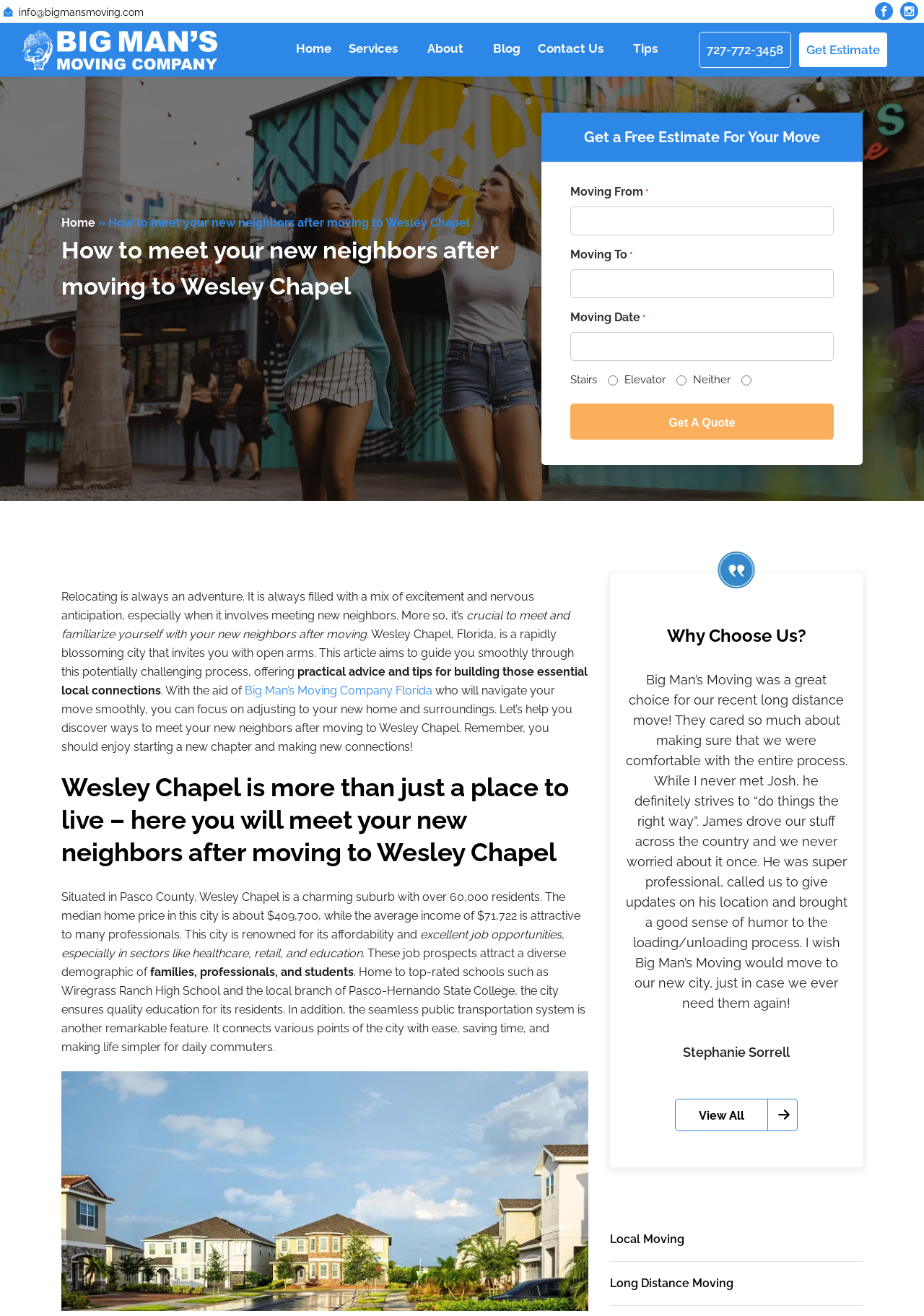Using the provided element description "Get Estimate", determine the bounding box coordinates of the UI element.

[0.864, 0.024, 0.961, 0.052]